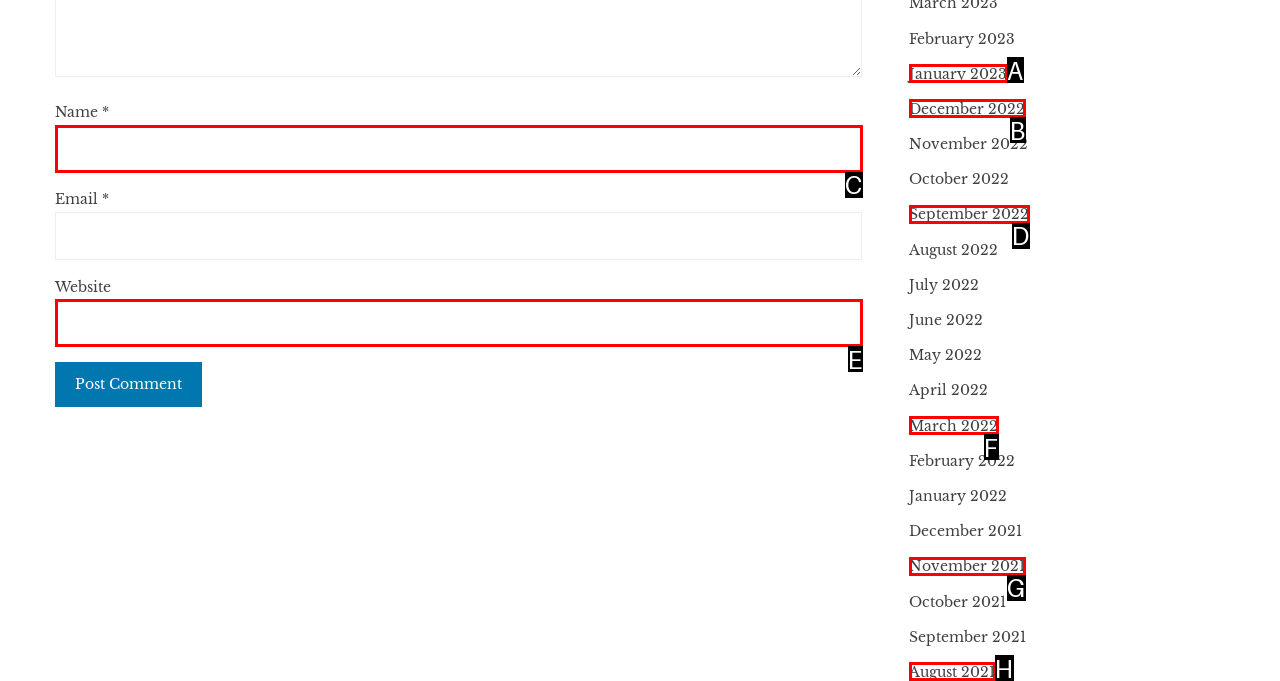Choose the option that best matches the description: The Iron Bible
Indicate the letter of the matching option directly.

None